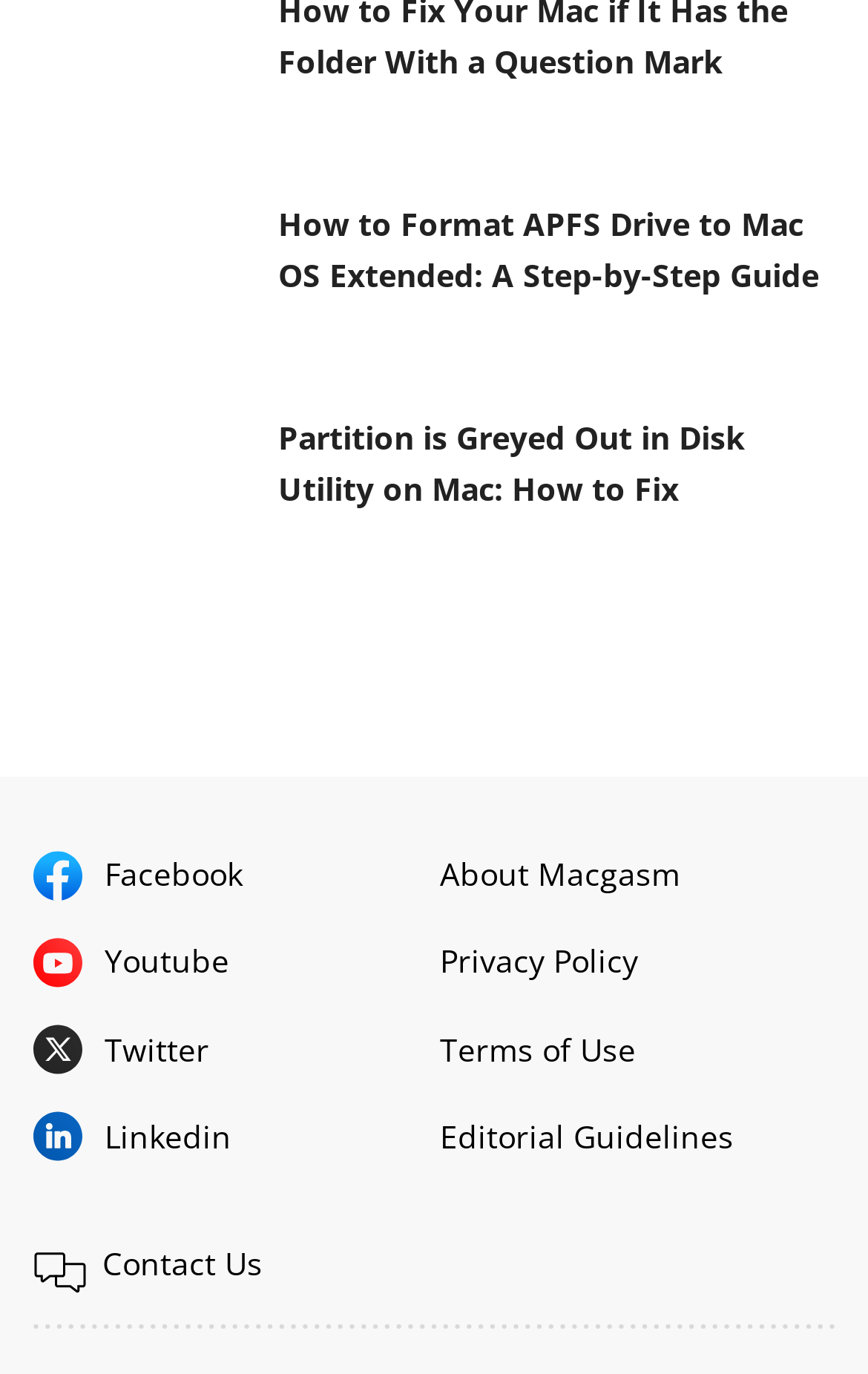Answer the following query concisely with a single word or phrase:
How many links are there in the first complementary section?

4